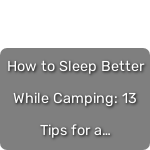Using the information shown in the image, answer the question with as much detail as possible: What is the purpose of the resource?

The caption states that the resource provides 'valuable insights into enhancing their sleep experience while outdoors' and 'practical advice to ensure restful nights under the stars', indicating that the purpose of the resource is to provide helpful tips and advice to campers.